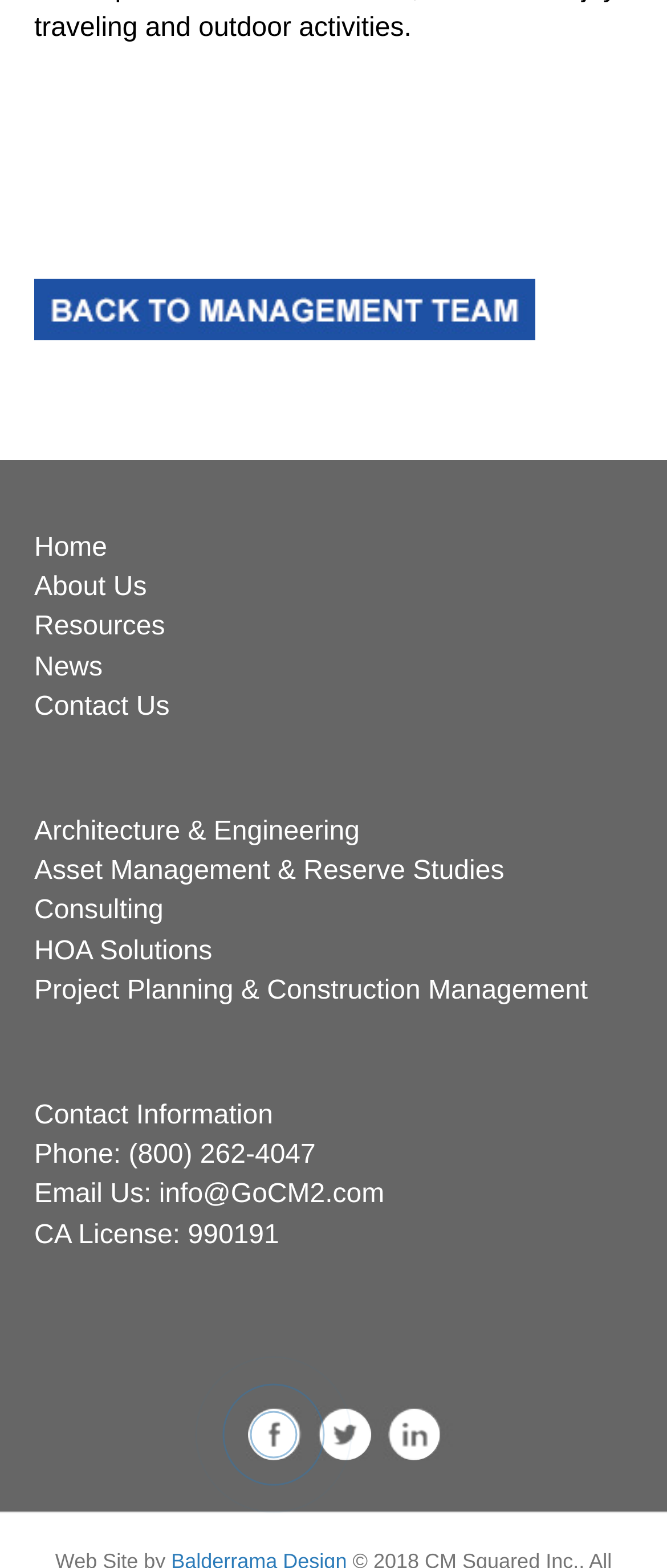What is the California license number?
Refer to the image and answer the question using a single word or phrase.

990191